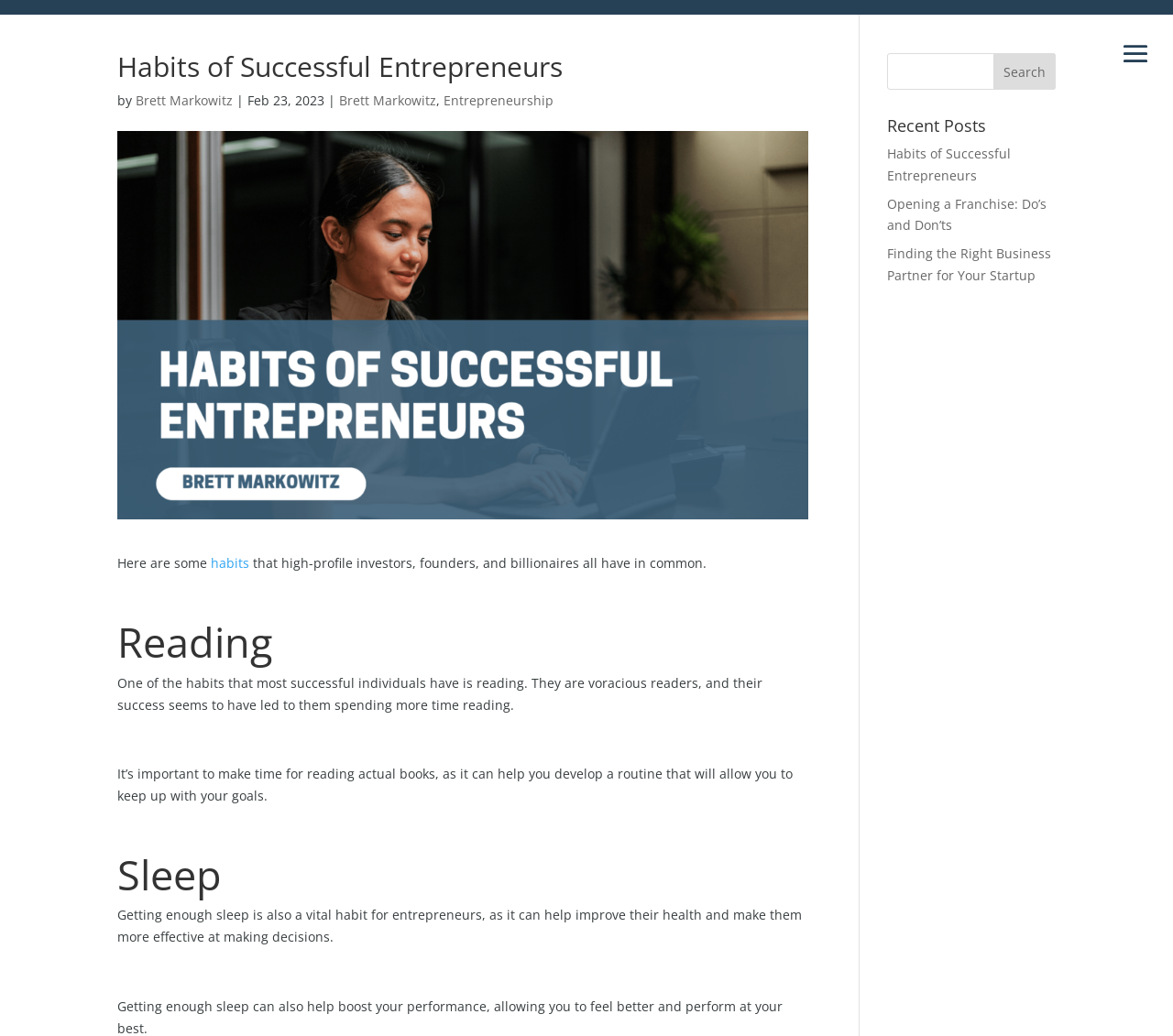What is the date of the article?
Craft a detailed and extensive response to the question.

The date of the article can be determined by looking at the text 'Feb 23, 2023' which is located below the main heading 'Habits of Successful Entrepreneurs'.